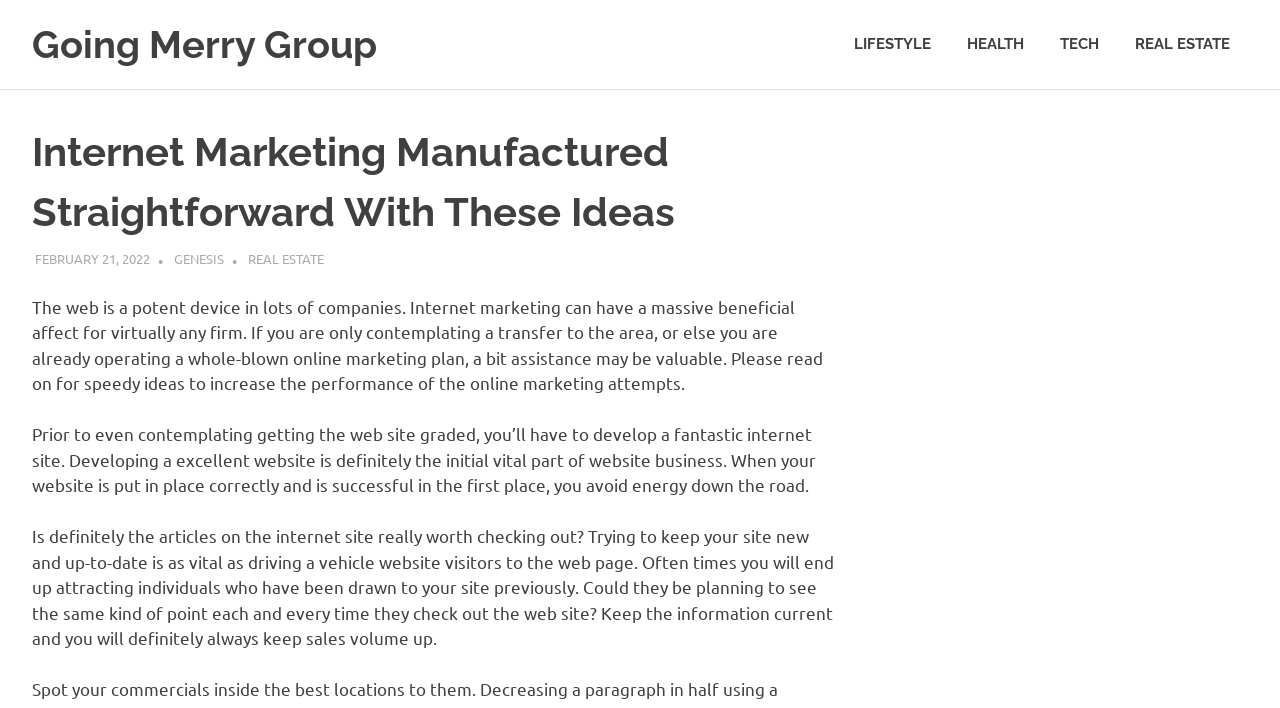How many categories are listed in the primary menu?
Carefully analyze the image and provide a detailed answer to the question.

The primary menu is located at the top of the webpage and contains four categories: LIFESTYLE, HEALTH, TECH, and REAL ESTATE.